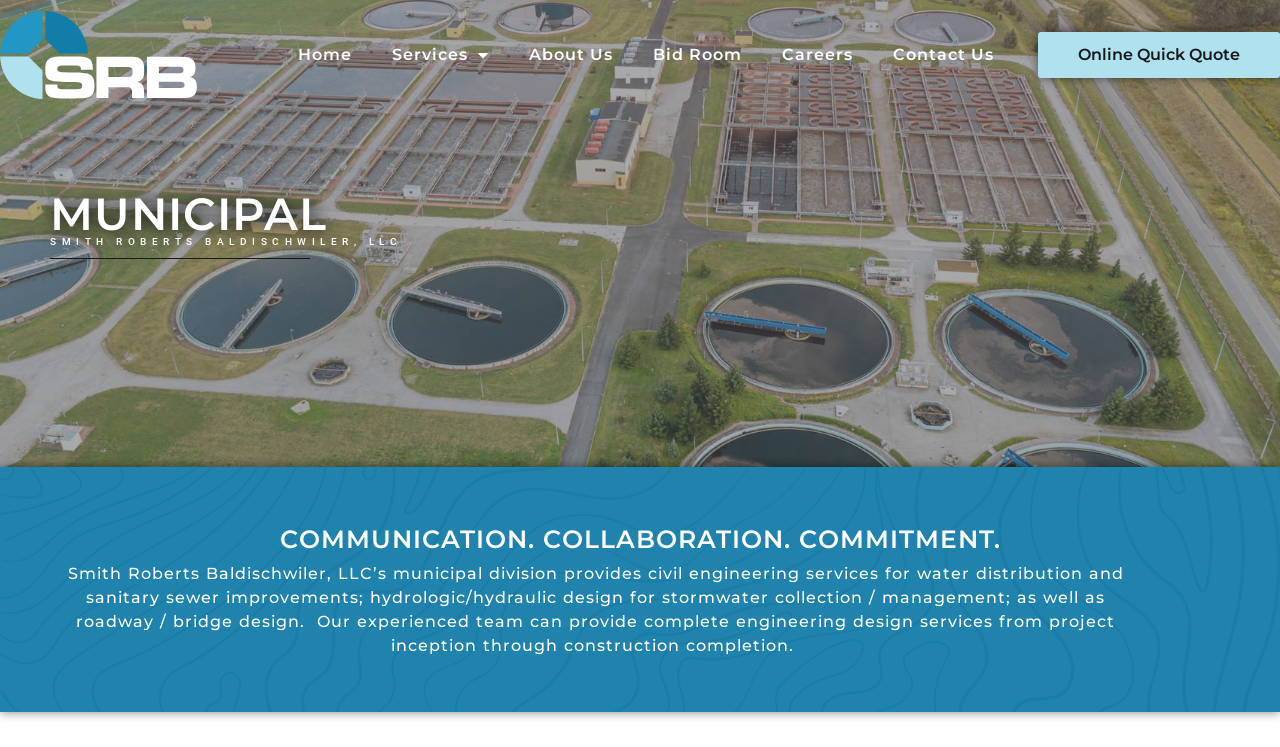What is the purpose of the municipal division?
Using the image as a reference, answer with just one word or a short phrase.

Civil engineering services